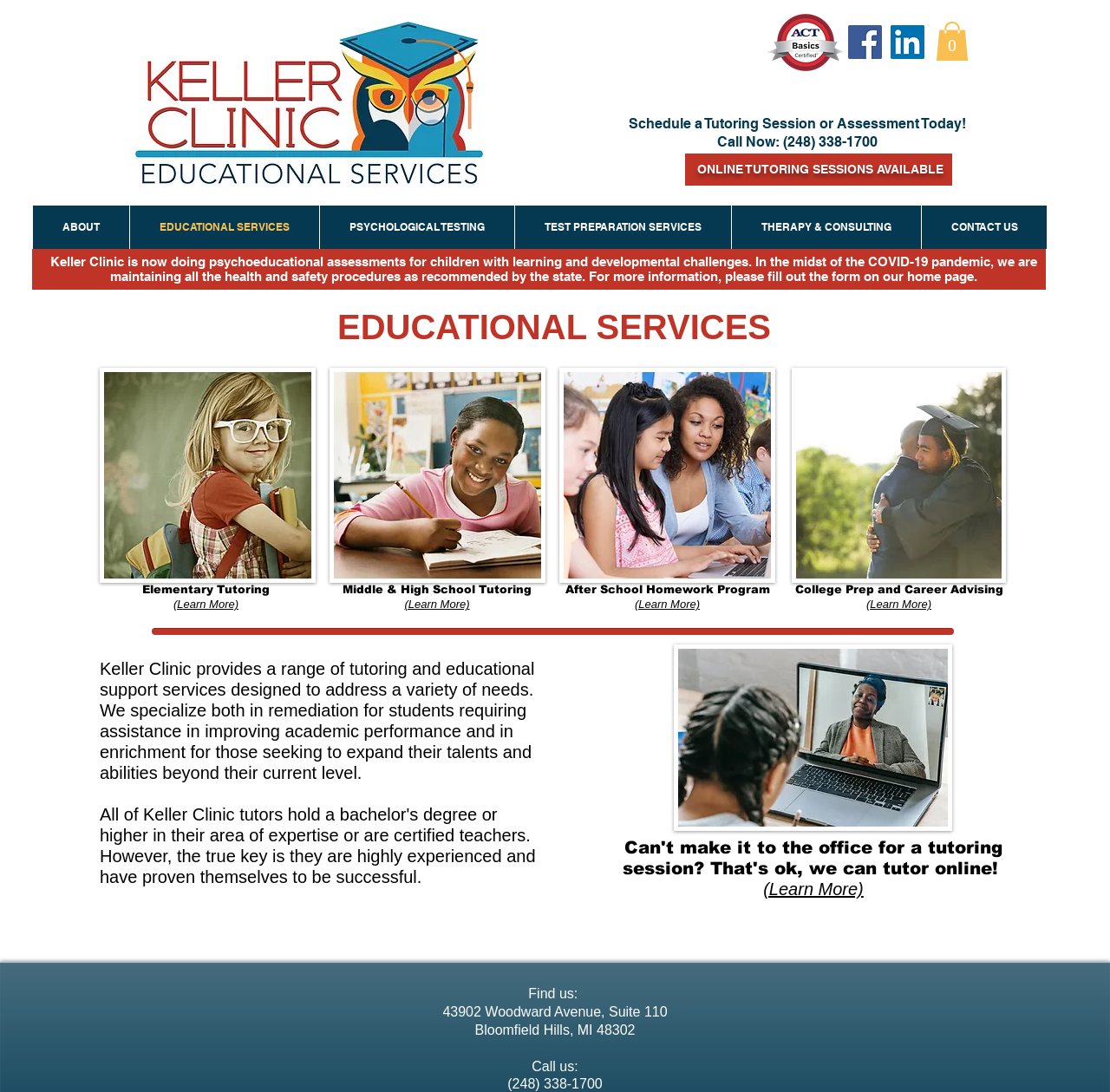What is the name of the clinic?
Provide a one-word or short-phrase answer based on the image.

Keller Clinic